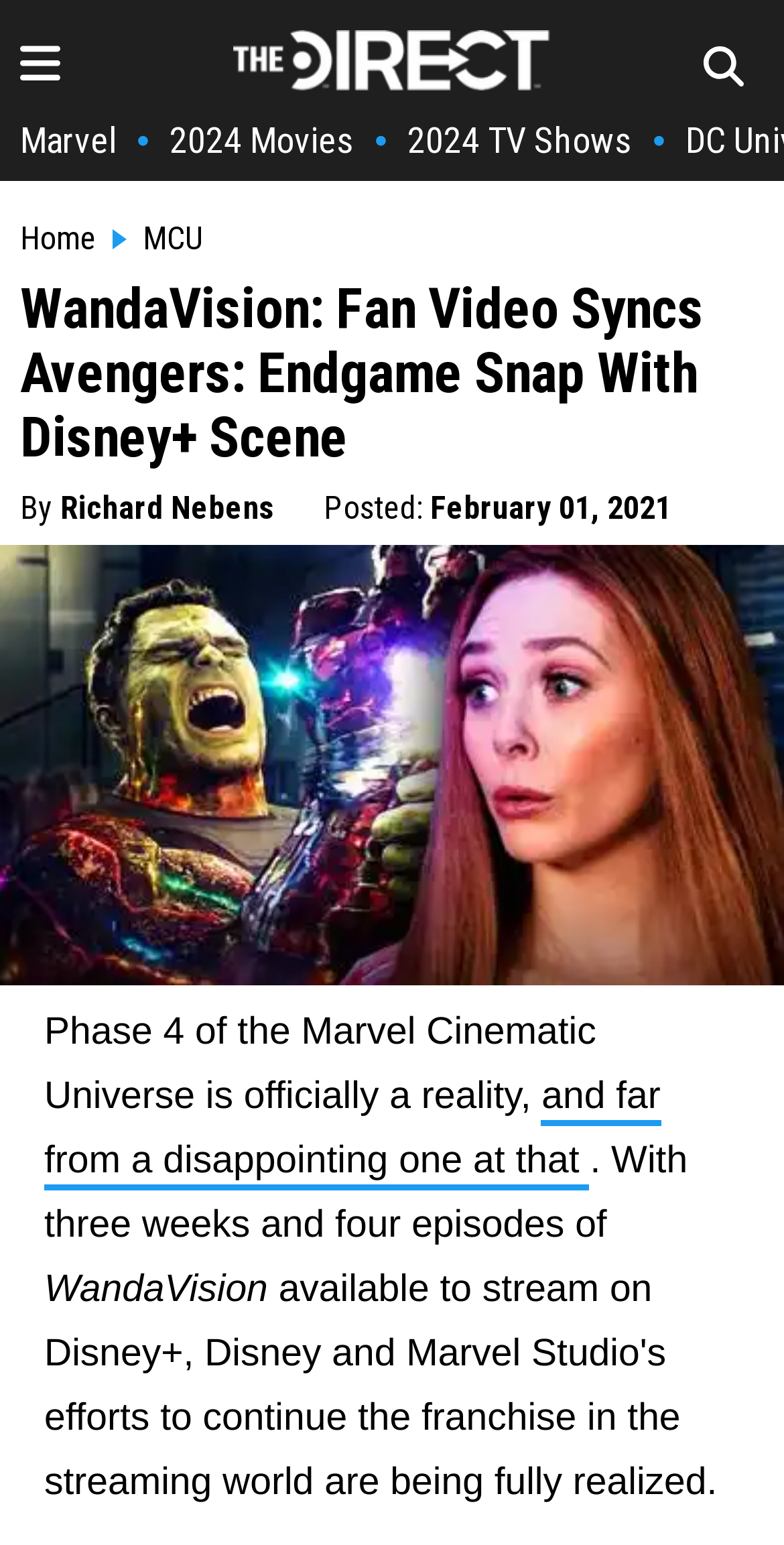Determine the bounding box coordinates of the target area to click to execute the following instruction: "visit Marvel page."

[0.026, 0.077, 0.149, 0.104]